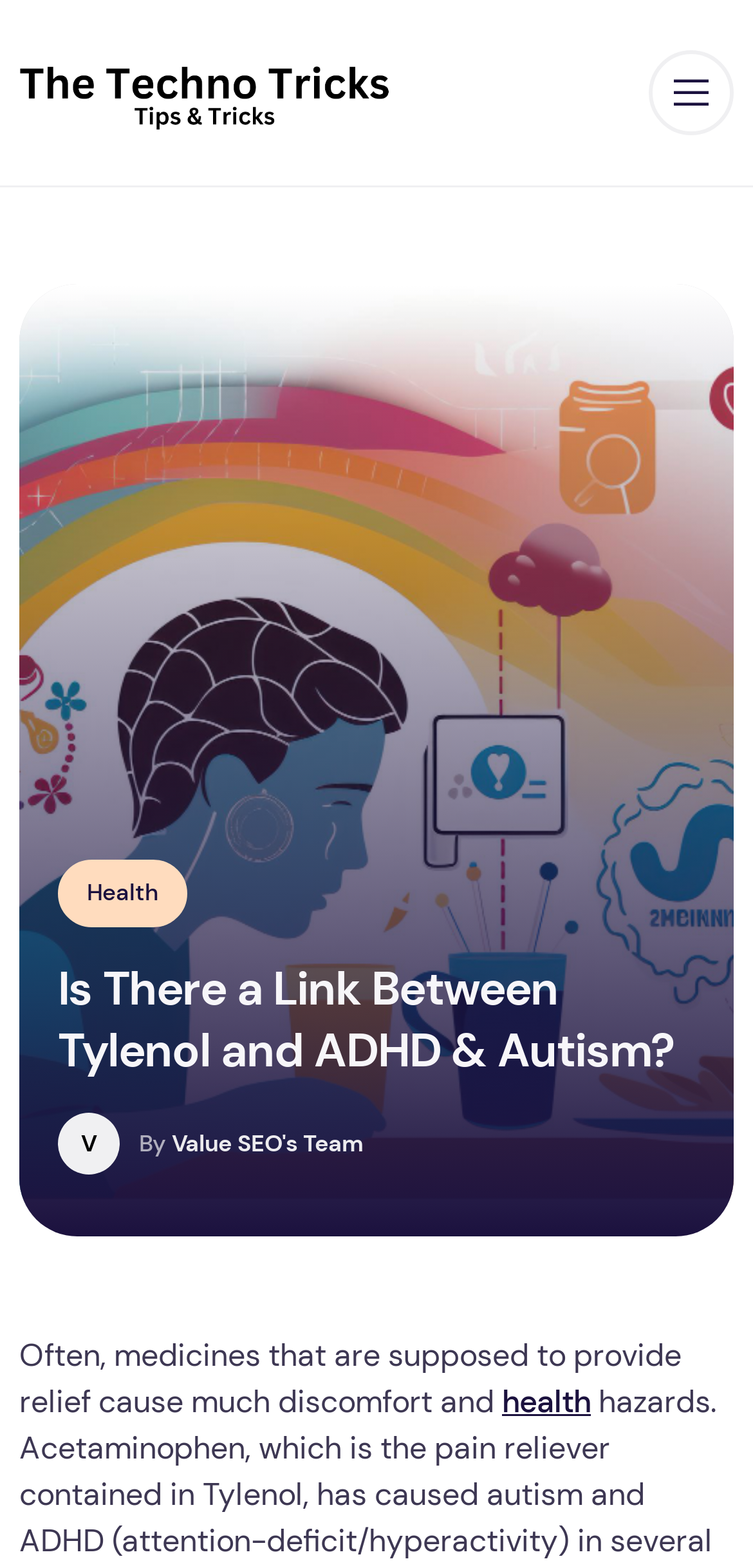Please give a succinct answer using a single word or phrase:
Who wrote the article?

Value SEO's Team